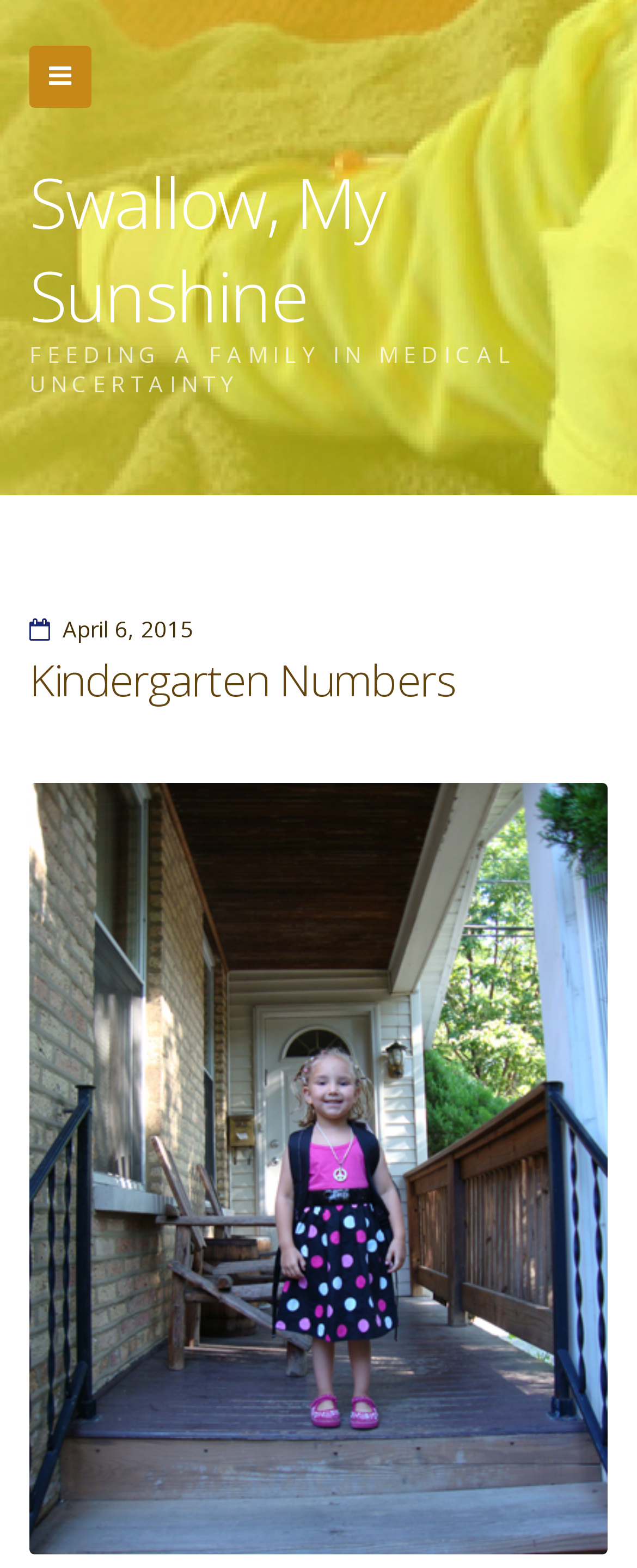Determine the bounding box coordinates of the UI element described by: "Skip to navigation".

[0.046, 0.03, 0.143, 0.069]